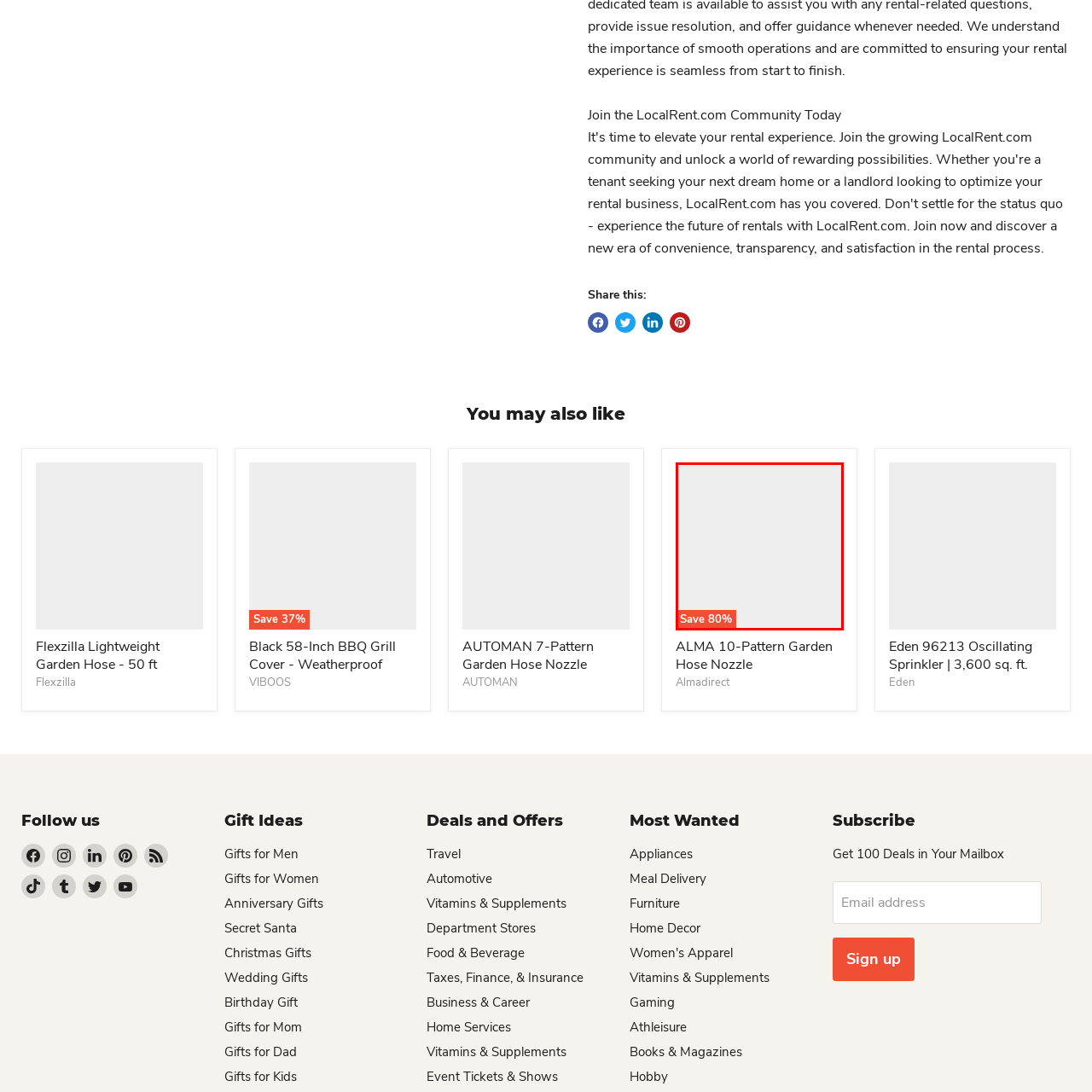Focus on the image surrounded by the red bounding box, please answer the following question using a single word or phrase: What type of products are featured on the webpage?

Garden-related products